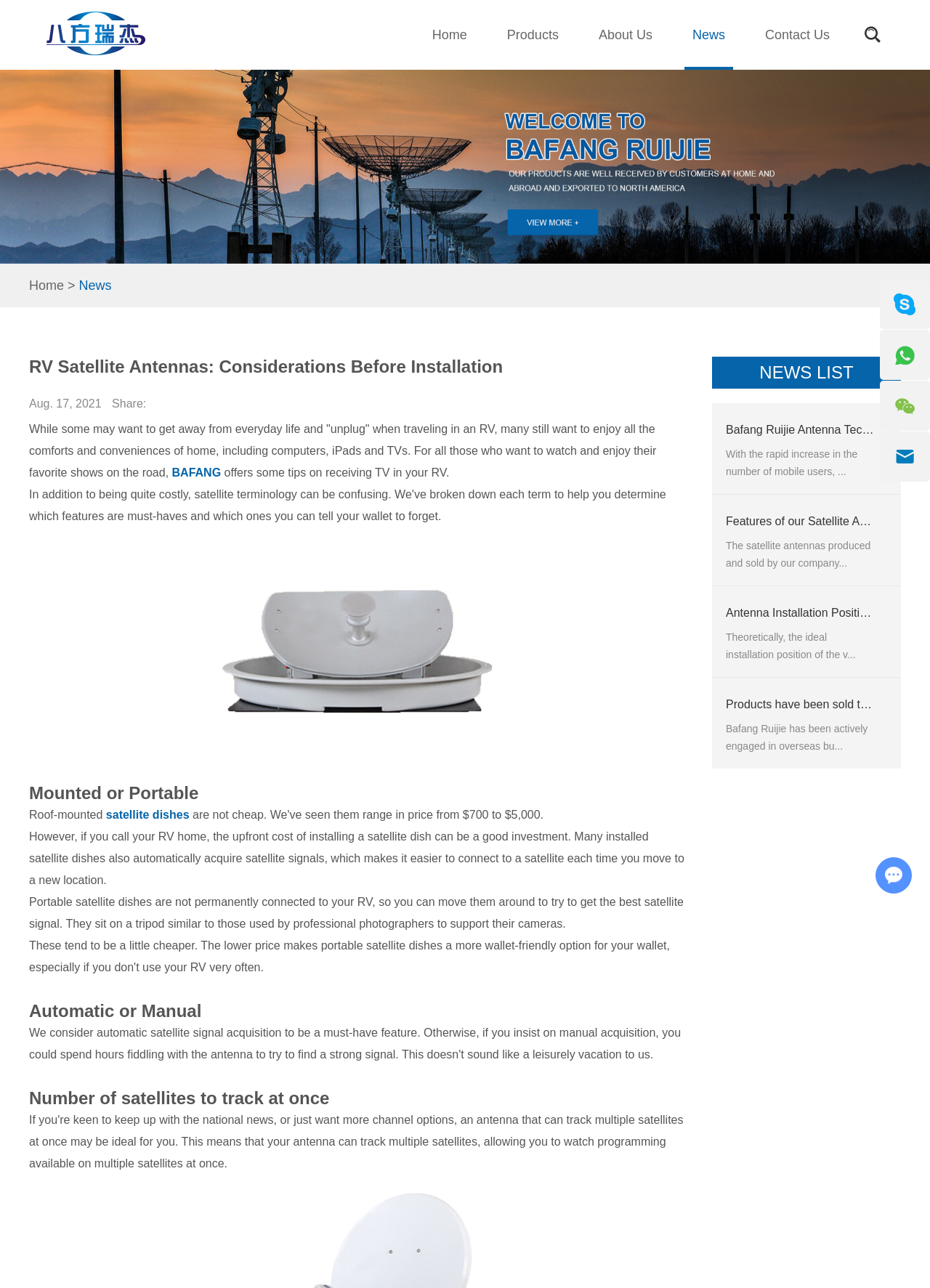Identify the bounding box coordinates for the UI element described as follows: parent_node: Chat with Us. Use the format (top-left x, top-left y, bottom-right x, bottom-right y) and ensure all values are floating point numbers between 0 and 1.

[0.942, 0.666, 0.98, 0.693]